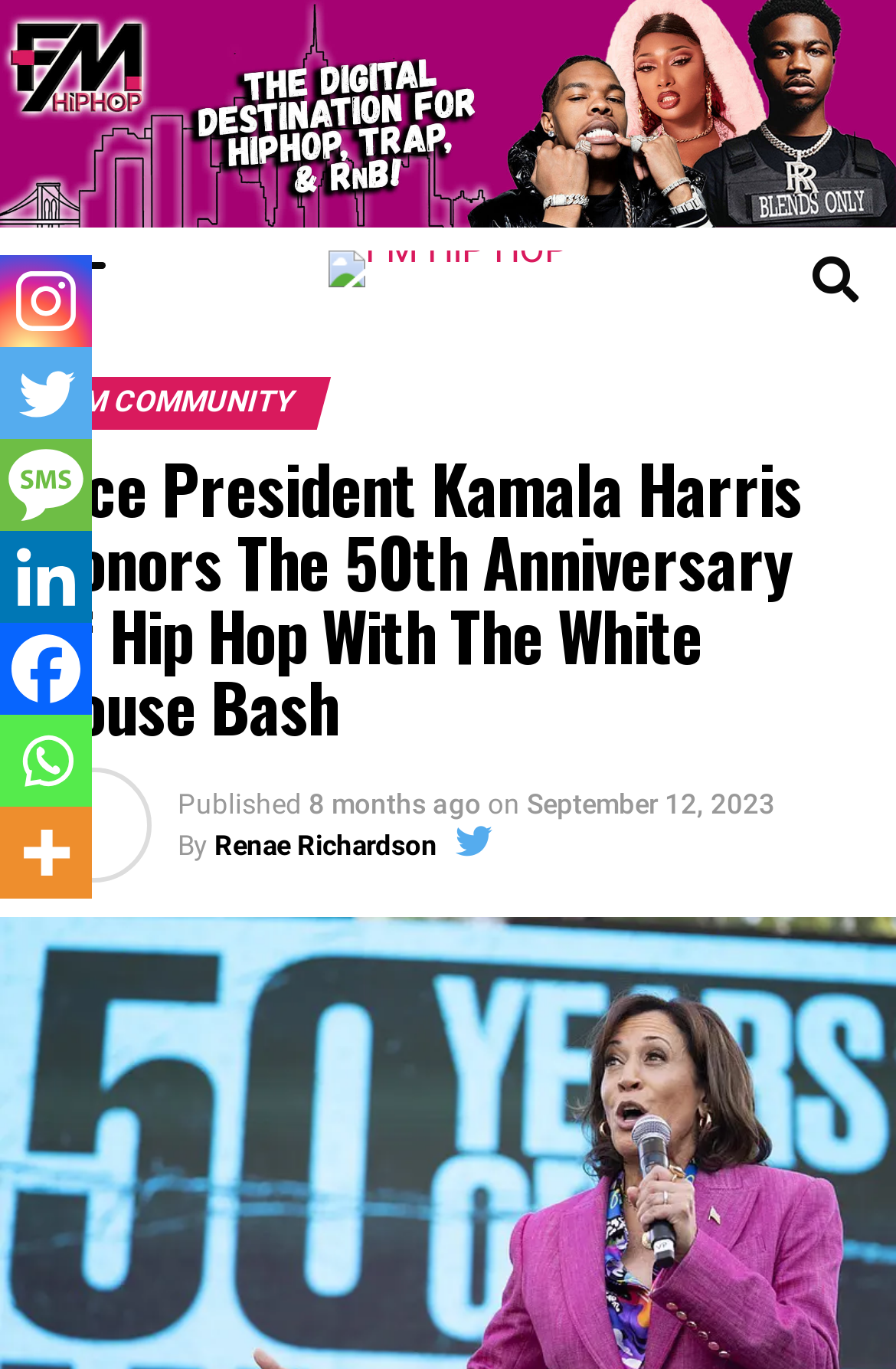Please find and provide the title of the webpage.

Vice President Kamala Harris Honors The 50th Anniversary Of Hip Hop With The White House Bash